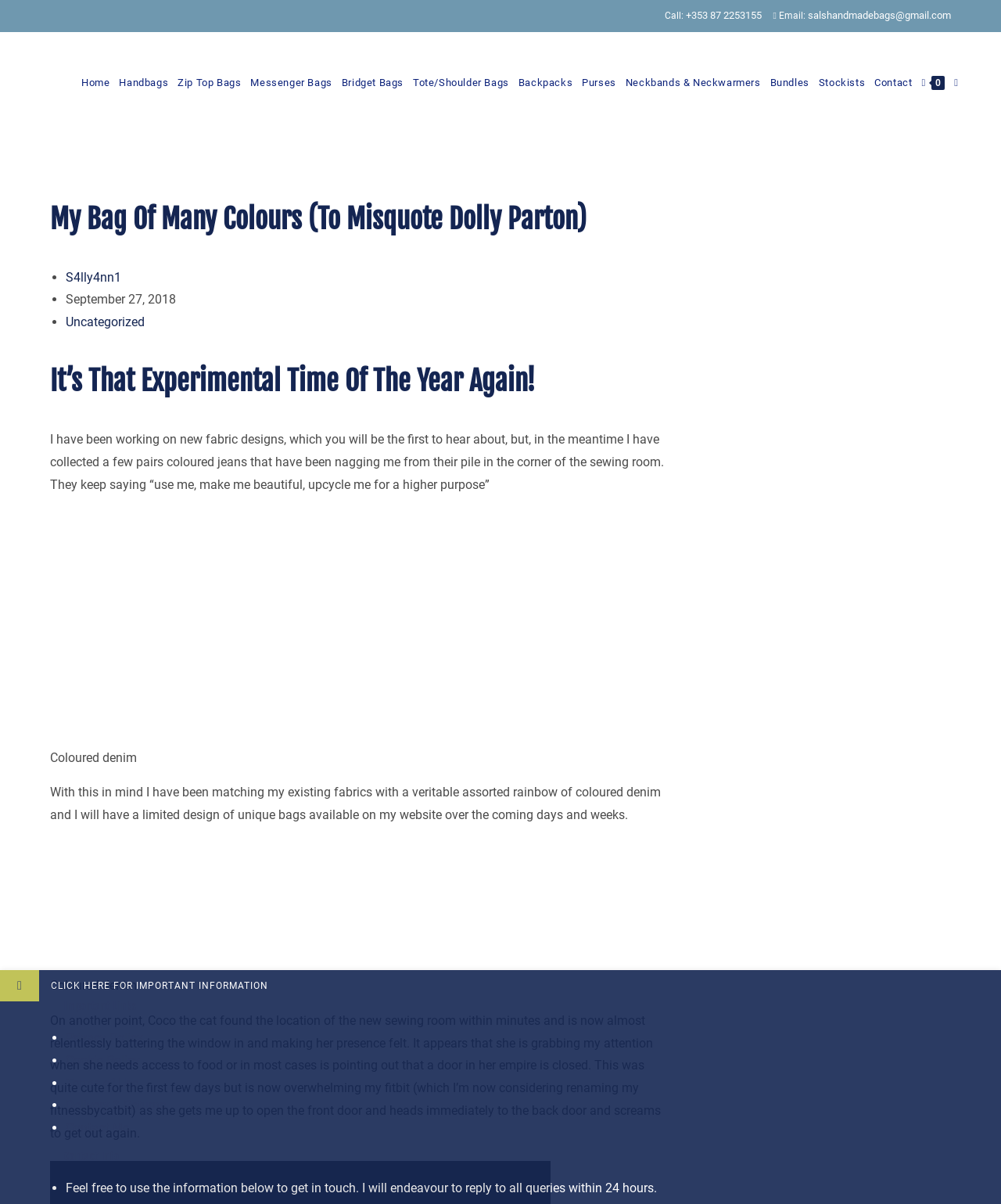Identify the bounding box coordinates for the UI element mentioned here: "Handbags". Provide the coordinates as four float values between 0 and 1, i.e., [left, top, right, bottom].

[0.114, 0.026, 0.173, 0.11]